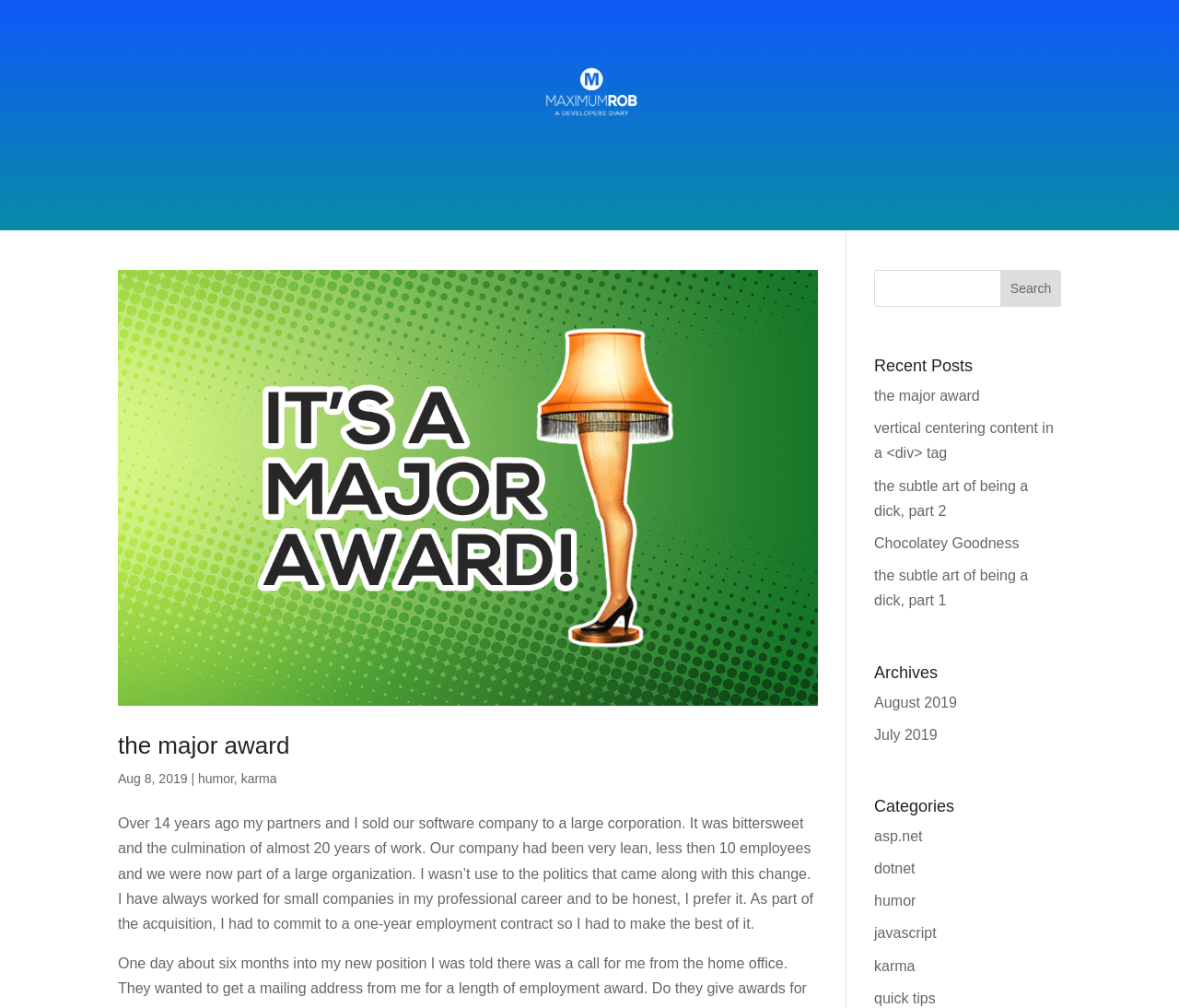Locate the bounding box coordinates of the element I should click to achieve the following instruction: "View archives from August 2019".

[0.741, 0.689, 0.812, 0.704]